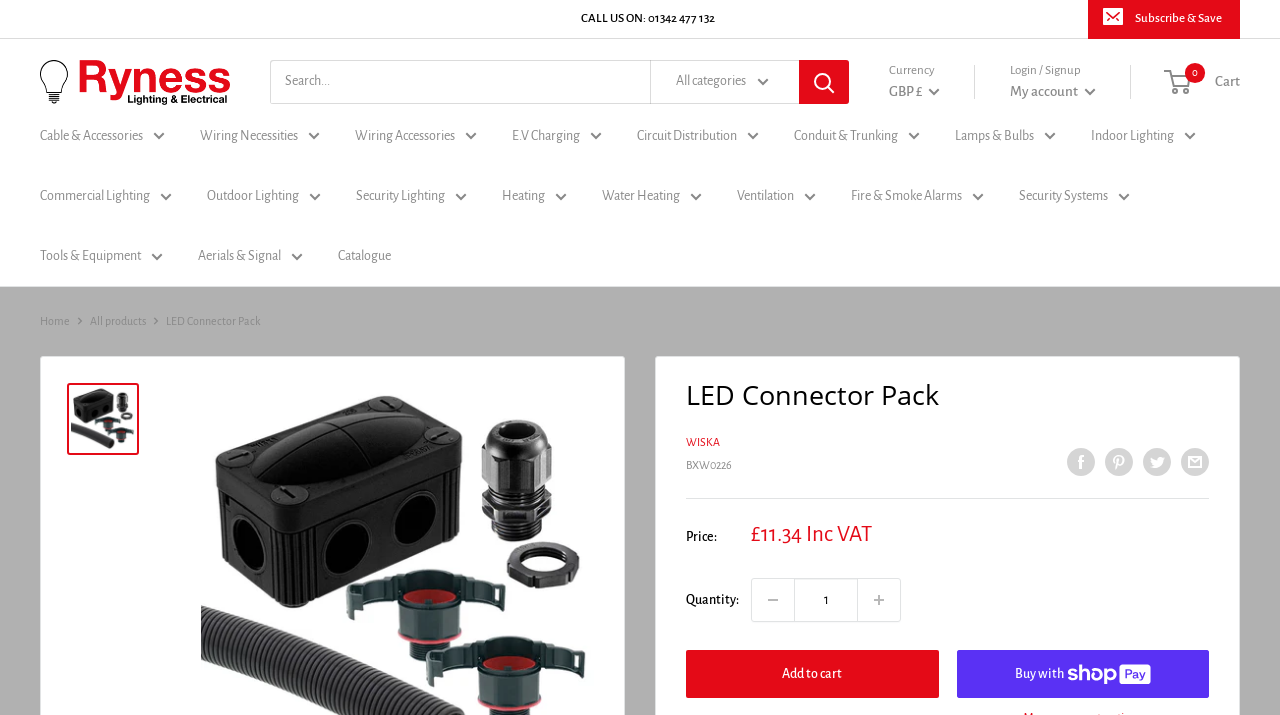Highlight the bounding box coordinates of the region I should click on to meet the following instruction: "Add the LED Connector Pack to cart".

[0.536, 0.909, 0.733, 0.977]